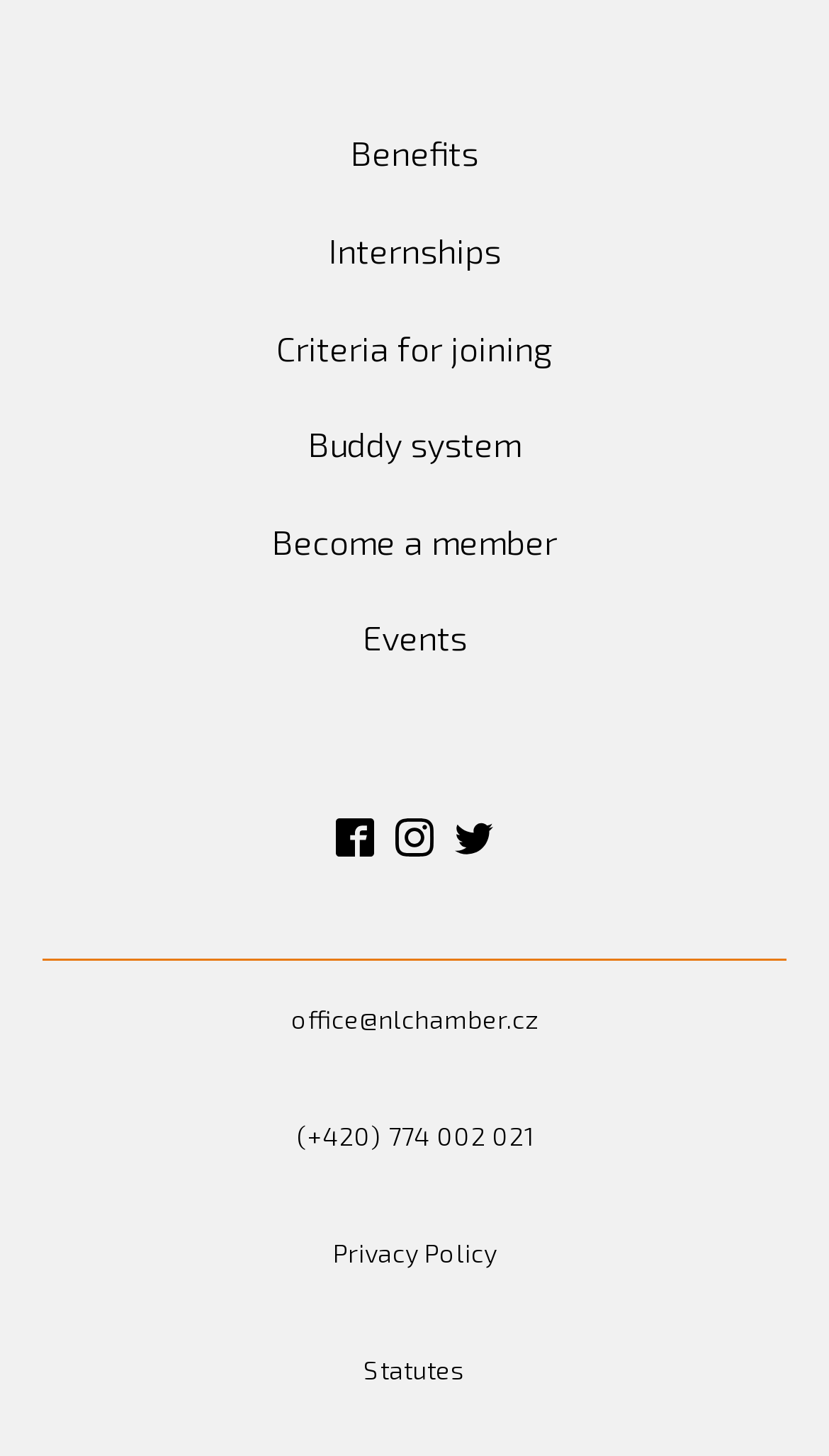Look at the image and answer the question in detail:
How many links are related to contact information?

I found two links related to contact information: 'office@nlchamber.cz' and '(+420) 774 002 021' with bounding boxes of [0.305, 0.66, 0.695, 0.74] and [0.312, 0.74, 0.688, 0.821] respectively.